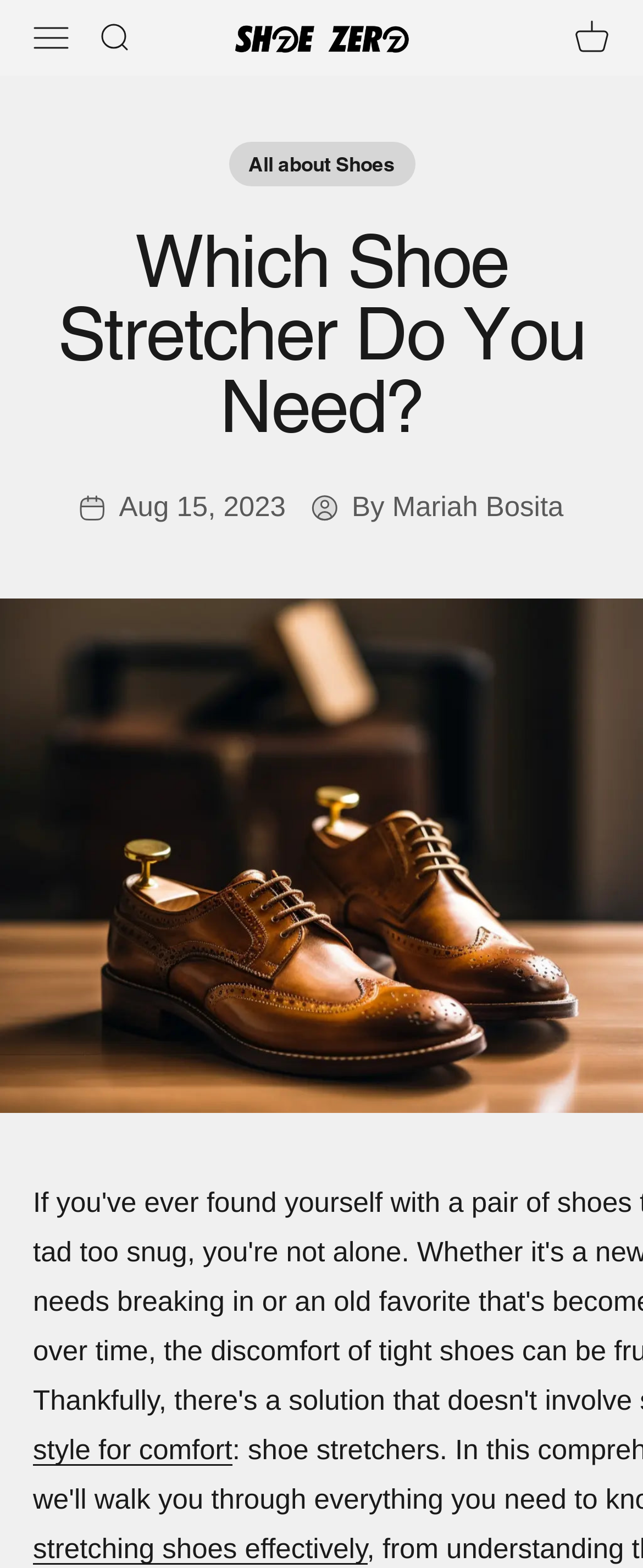Provide a thorough summary of the webpage.

The webpage is about shoe stretchers, with a focus on comfort and effective stretching. At the top left, there is a button to open the navigation menu, and next to it, a link to open the search function. The website's logo, "Shoe Zero", is displayed prominently in the top center, with two identical images side by side. 

On the top right, there is a link to open the cart. Below the logo, there is a link to "All about Shoes" and a heading that reads "Which Shoe Stretcher Do You Need?". 

The main content of the webpage is divided into two sections. On the left, there is a section with a timestamp, "Aug 15, 2023", and the author's name, "Mariah Bosita". On the right, there is a large image of a pair of brown leather shoes with a shoe stretcher, taking up most of the page's width. 

At the bottom of the page, there are two links: "style for comfort" and "stretching shoes effectively", both located near the left edge of the page.